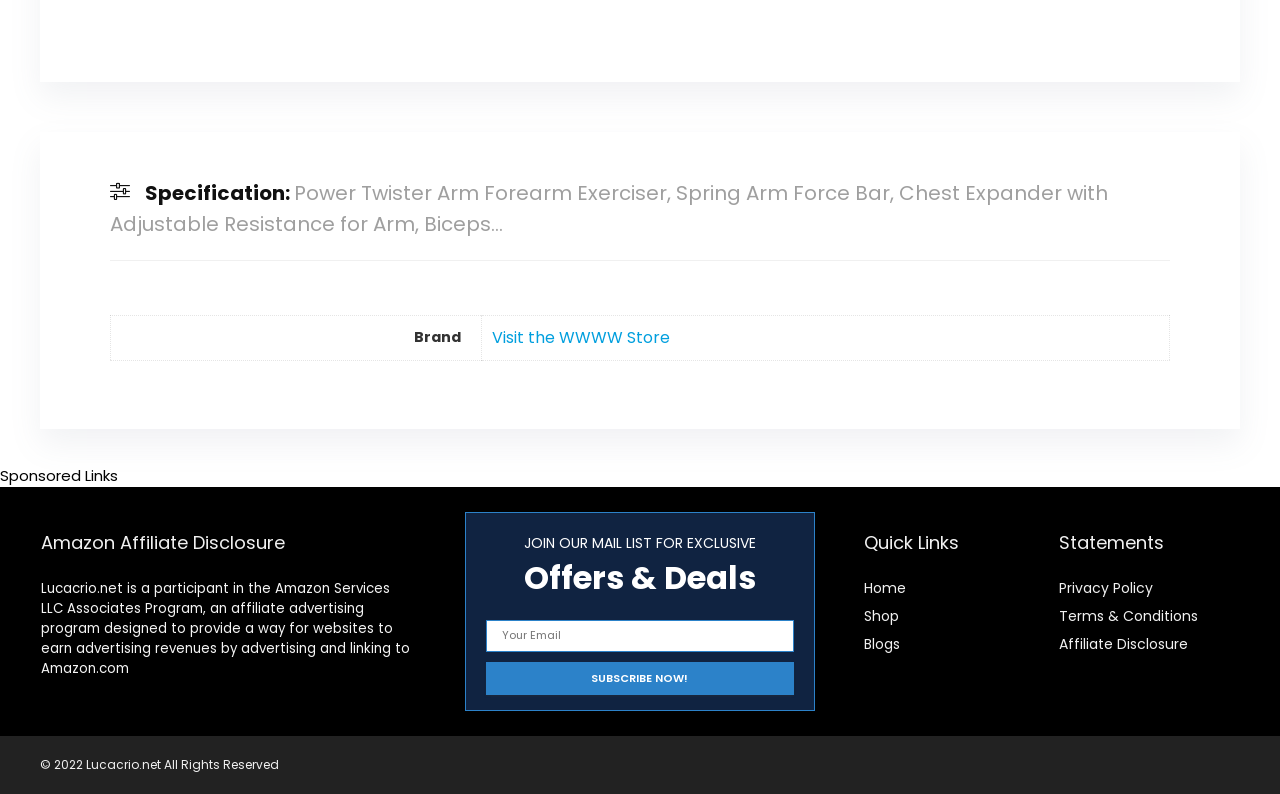What is the category of the 'Offers & Deals' section?
Please answer the question as detailed as possible.

The 'Offers & Deals' section is categorized under 'Quick Links', as indicated by the static text element 'Quick Links' located above the links 'Home', 'Shop', and 'Blogs'.